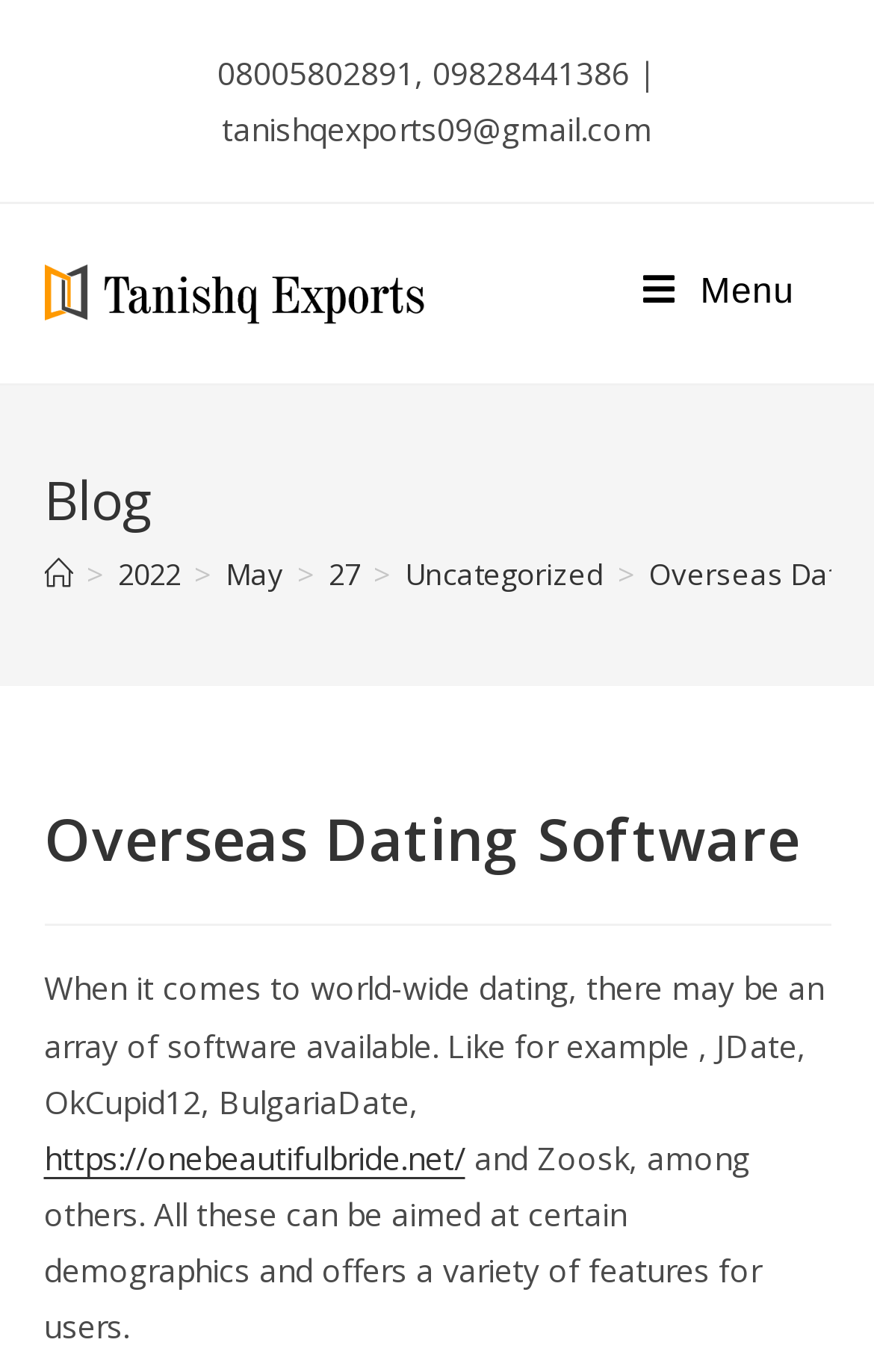What is the phone number on the webpage? Please answer the question using a single word or phrase based on the image.

08005802891, 09828441386